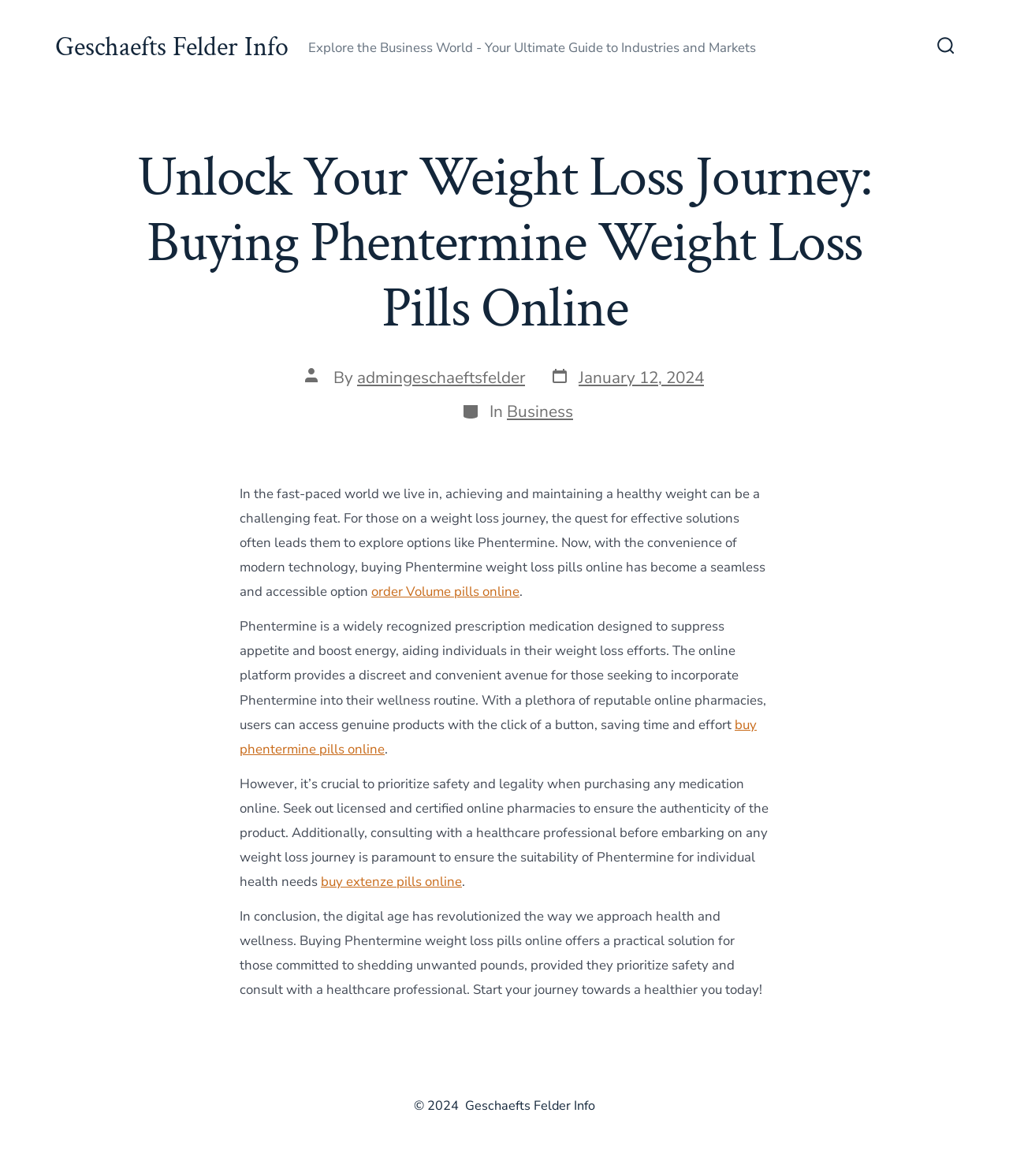Please determine the bounding box coordinates of the element to click on in order to accomplish the following task: "Buy phentermine pills online". Ensure the coordinates are four float numbers ranging from 0 to 1, i.e., [left, top, right, bottom].

[0.238, 0.608, 0.75, 0.645]